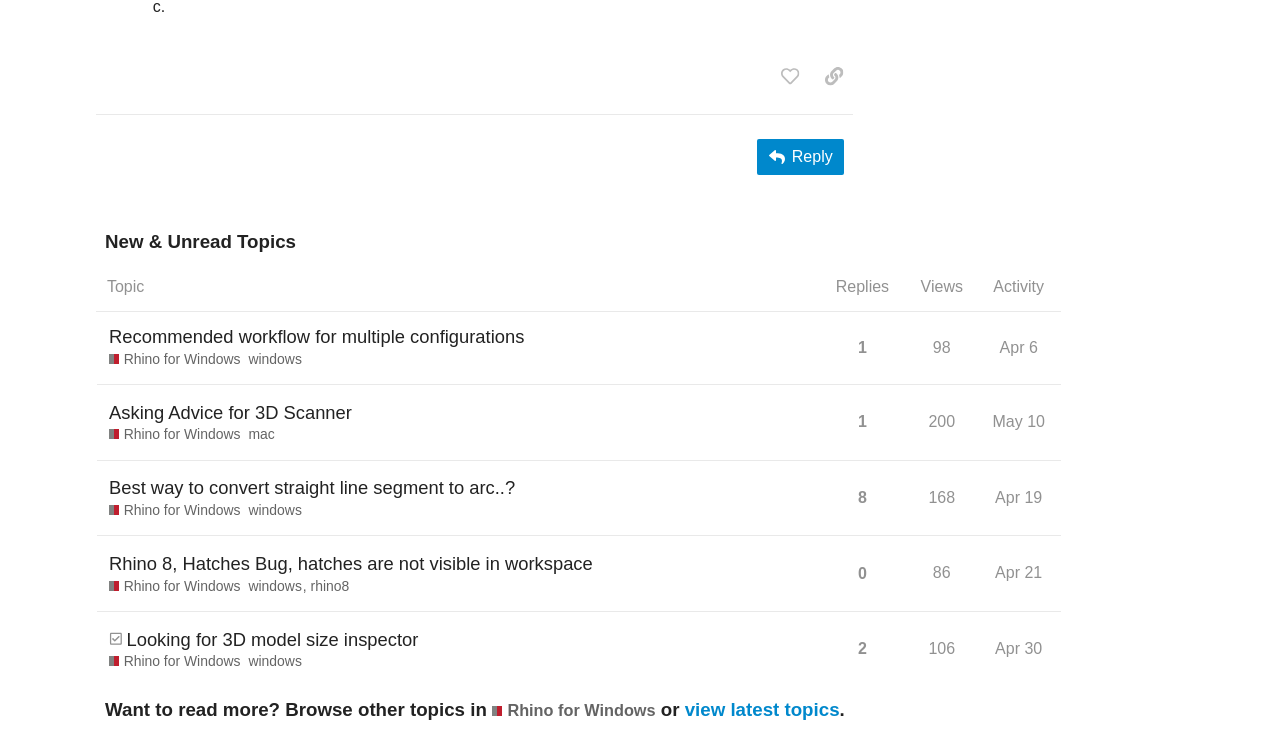Identify the bounding box coordinates of the specific part of the webpage to click to complete this instruction: "View topic 'Looking for 3D model size inspector'".

[0.075, 0.819, 0.643, 0.919]